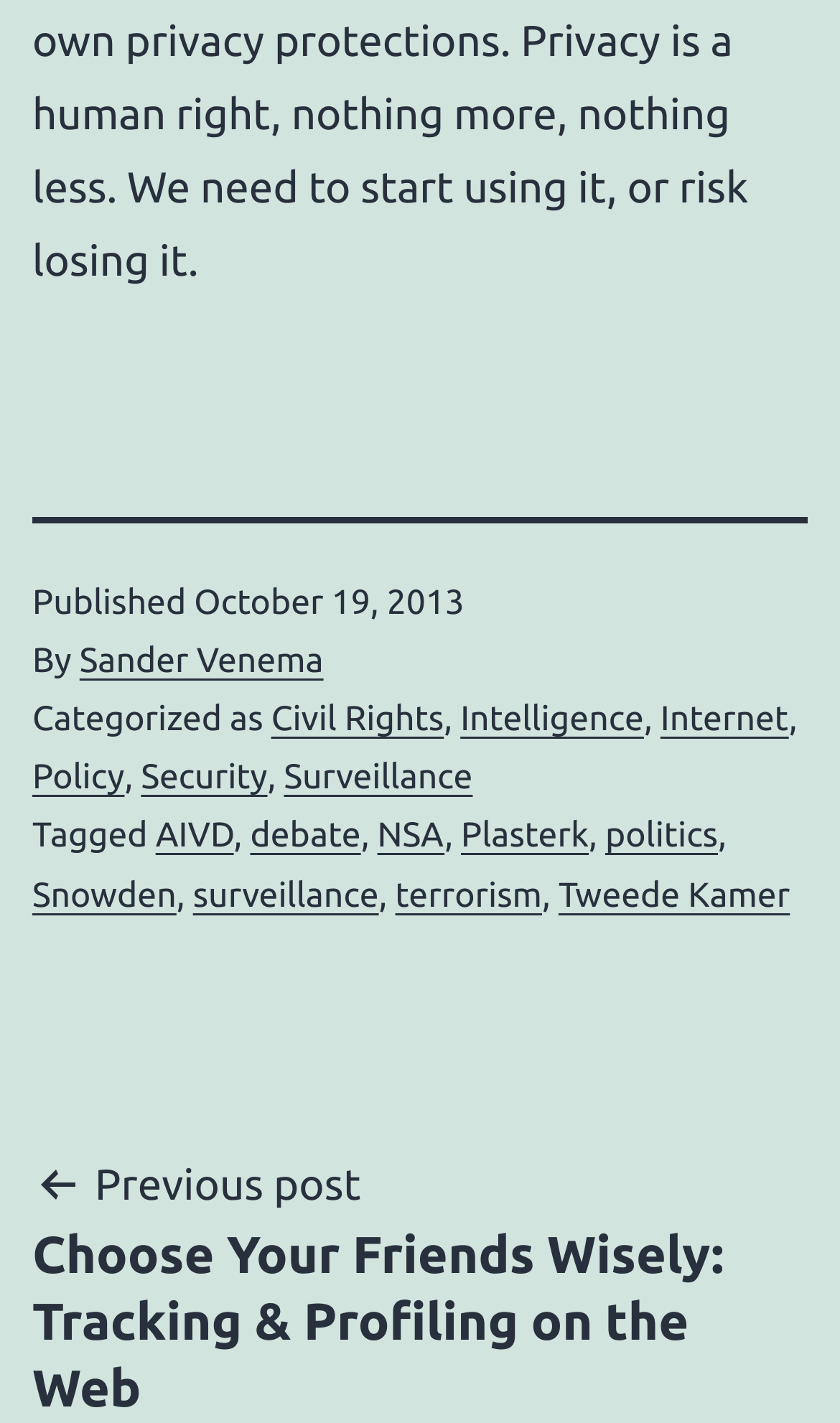Given the element description Internet, identify the bounding box coordinates for the UI element on the webpage screenshot. The format should be (top-left x, top-left y, bottom-right x, bottom-right y), with values between 0 and 1.

[0.786, 0.492, 0.939, 0.519]